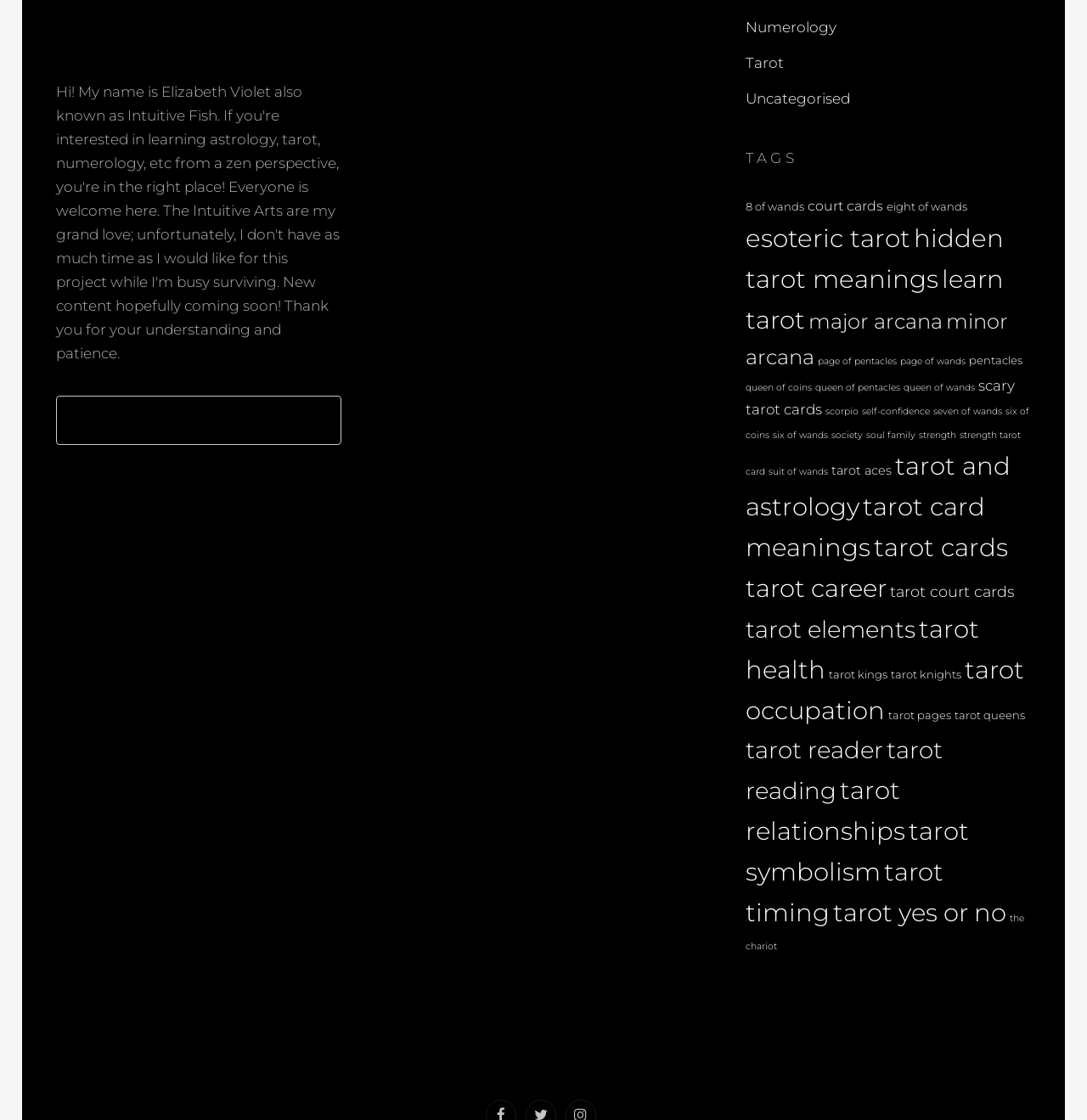Identify the bounding box coordinates of the clickable region to carry out the given instruction: "Read about 'tarot and astrology'".

[0.686, 0.402, 0.93, 0.465]